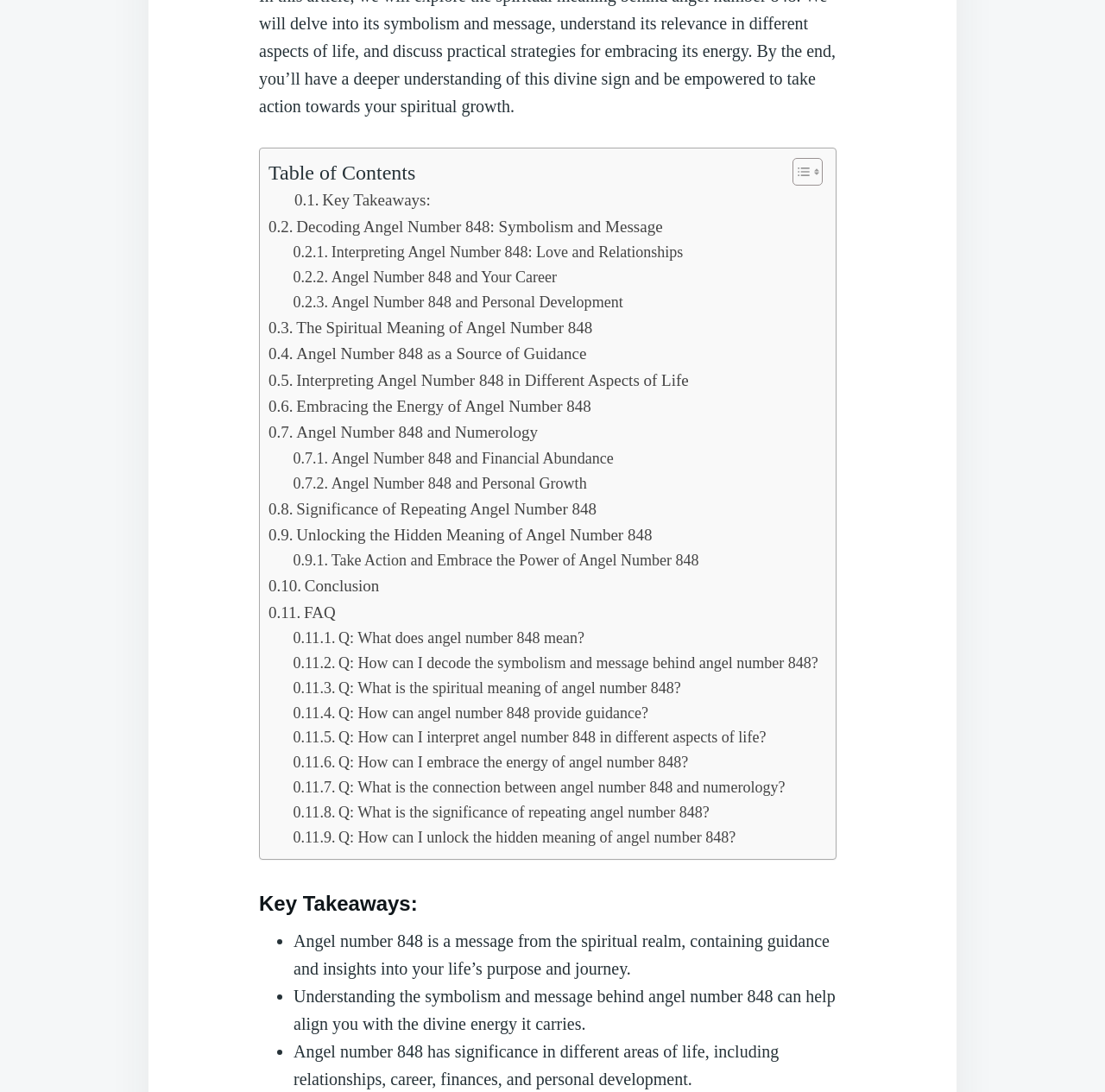Ascertain the bounding box coordinates for the UI element detailed here: "Toggle". The coordinates should be provided as [left, top, right, bottom] with each value being a float between 0 and 1.

[0.705, 0.144, 0.741, 0.17]